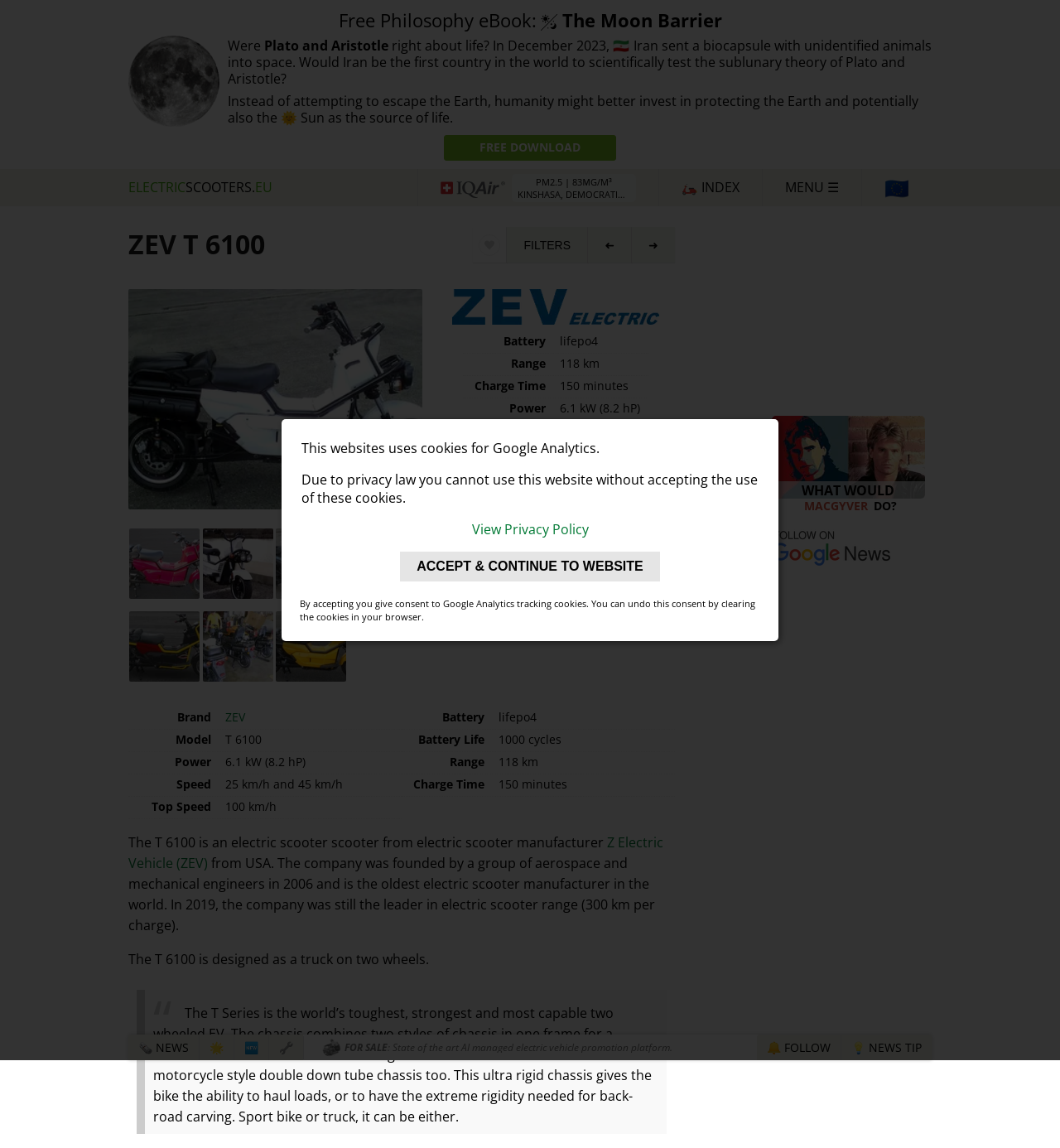Please identify the coordinates of the bounding box for the clickable region that will accomplish this instruction: "Click the 'Purchase Info' button".

[0.411, 0.41, 0.637, 0.44]